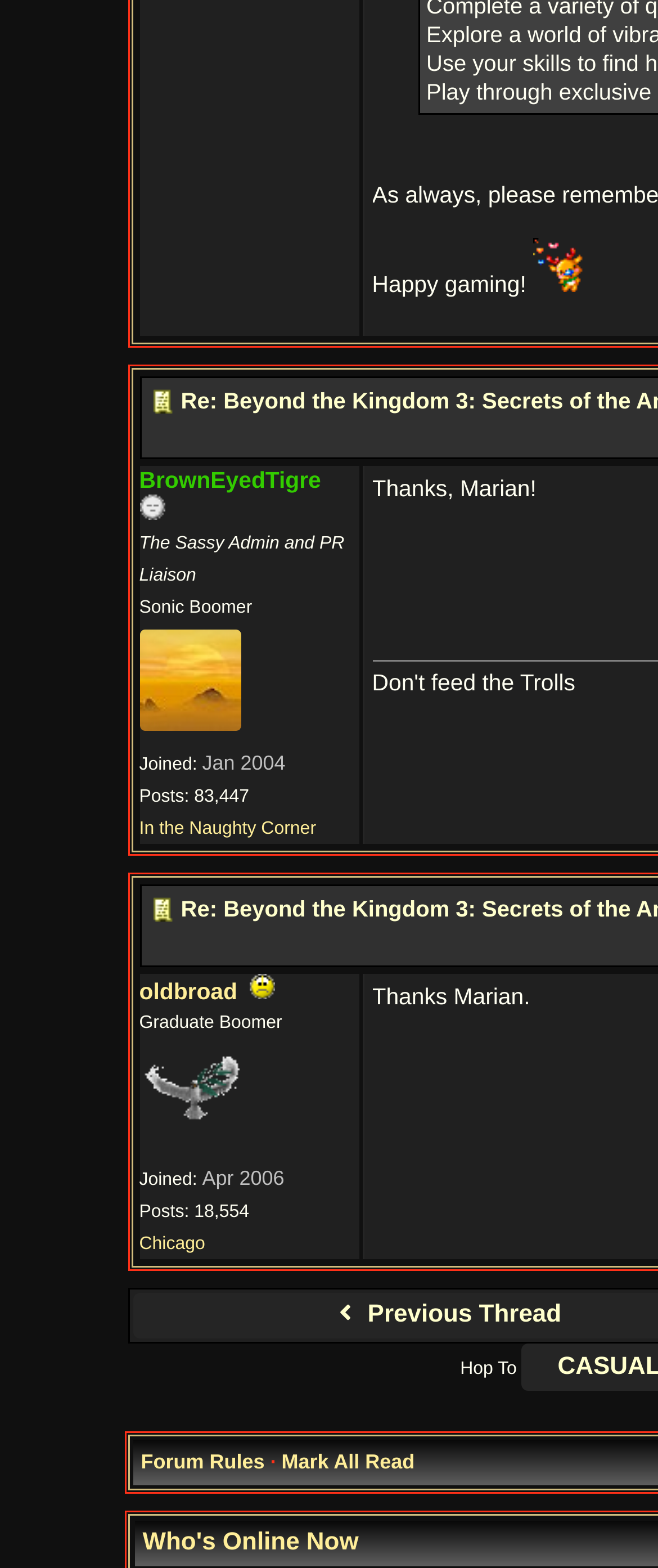Respond with a single word or phrase for the following question: 
What is the status of BrownEyedTigre?

Offline